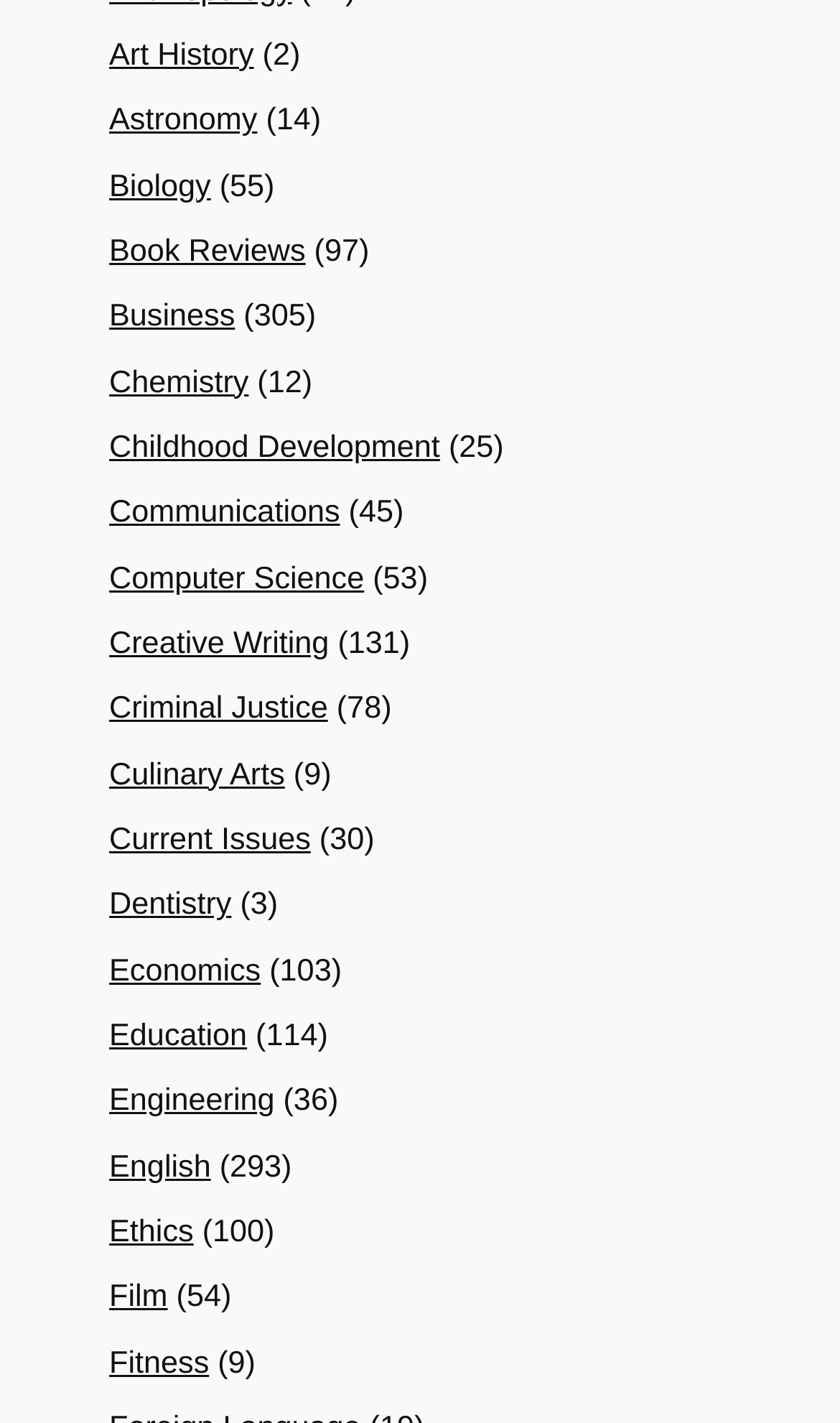Please find the bounding box coordinates of the element that needs to be clicked to perform the following instruction: "Learn about Business". The bounding box coordinates should be four float numbers between 0 and 1, represented as [left, top, right, bottom].

[0.13, 0.211, 0.28, 0.235]